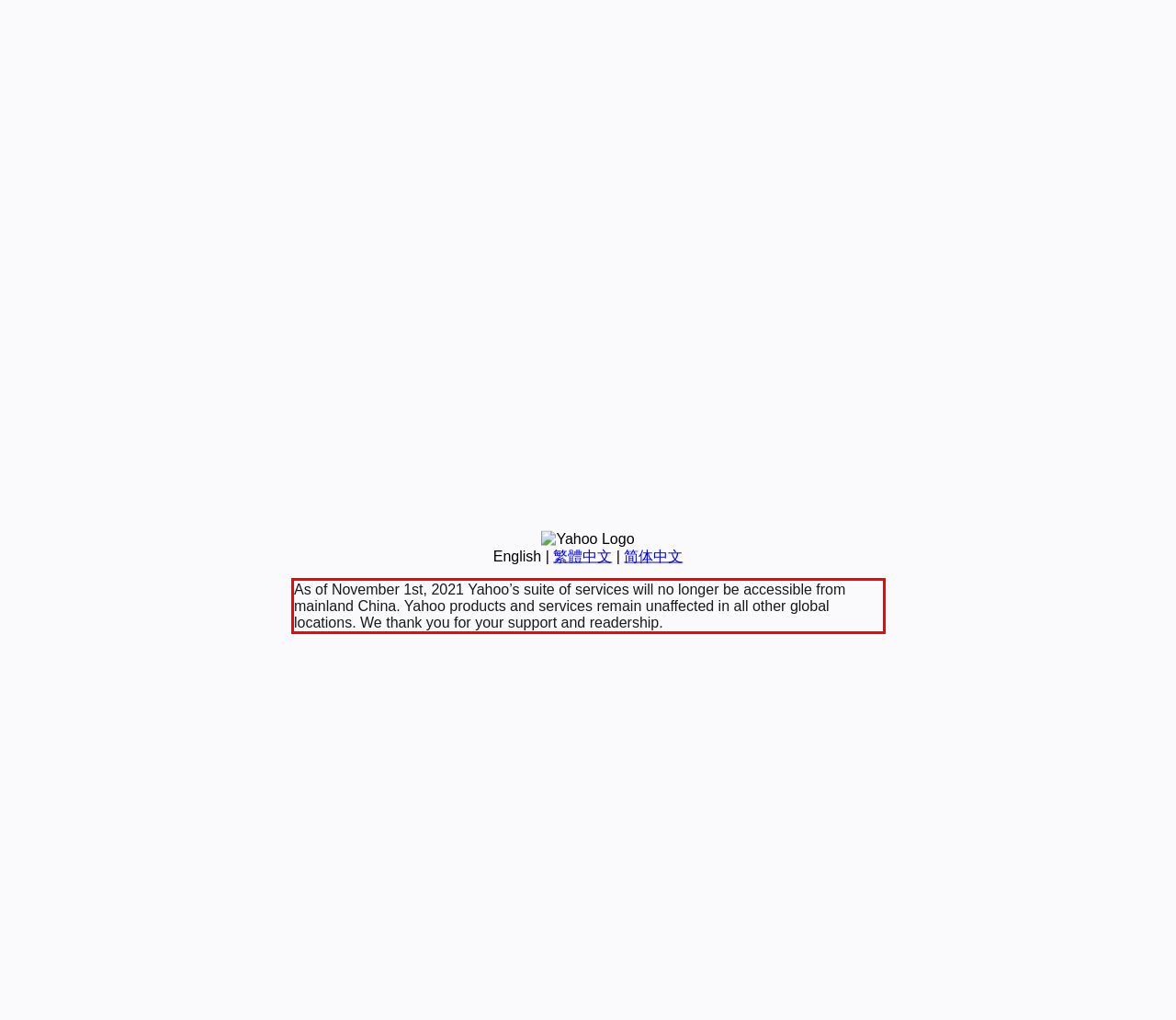Observe the screenshot of the webpage that includes a red rectangle bounding box. Conduct OCR on the content inside this red bounding box and generate the text.

As of November 1st, 2021 Yahoo’s suite of services will no longer be accessible from mainland China. Yahoo products and services remain unaffected in all other global locations. We thank you for your support and readership.